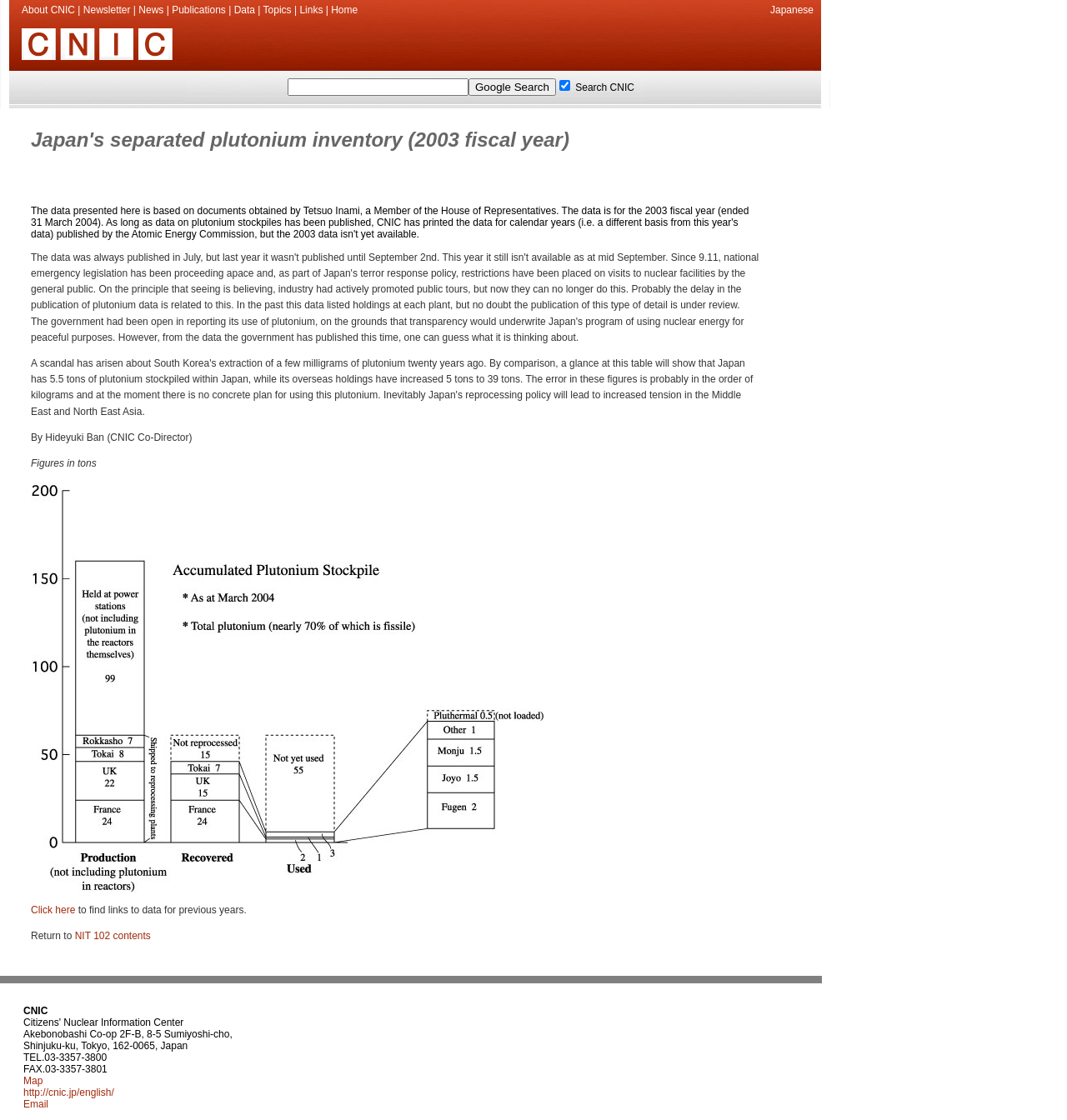Create a detailed summary of all the visual and textual information on the webpage.

The webpage is about the Citizens' Nuclear Information Center (CNIC). At the top, there is a navigation menu with links to various sections, including "About CNIC", "Newsletter", "News", "Publications", "Data", "Topics", "Links", and "Home". To the right of the navigation menu, there is a search bar with a Google Search button and a checkbox.

Below the navigation menu, there is a large section that takes up most of the page. This section contains a detailed article about Japan's separated plutonium inventory for the 2003 fiscal year. The article is divided into several sections, including a heading, a table, and a block of text. The text discusses the publication of plutonium data, the delay in its publication, and the implications of Japan's reprocessing policy.

To the left of the article, there is a small image of the CNIC logo. At the bottom of the page, there is a footer section that contains the CNIC's contact information, including its address, phone number, fax number, and email address. There are also links to a map and the CNIC's English website.